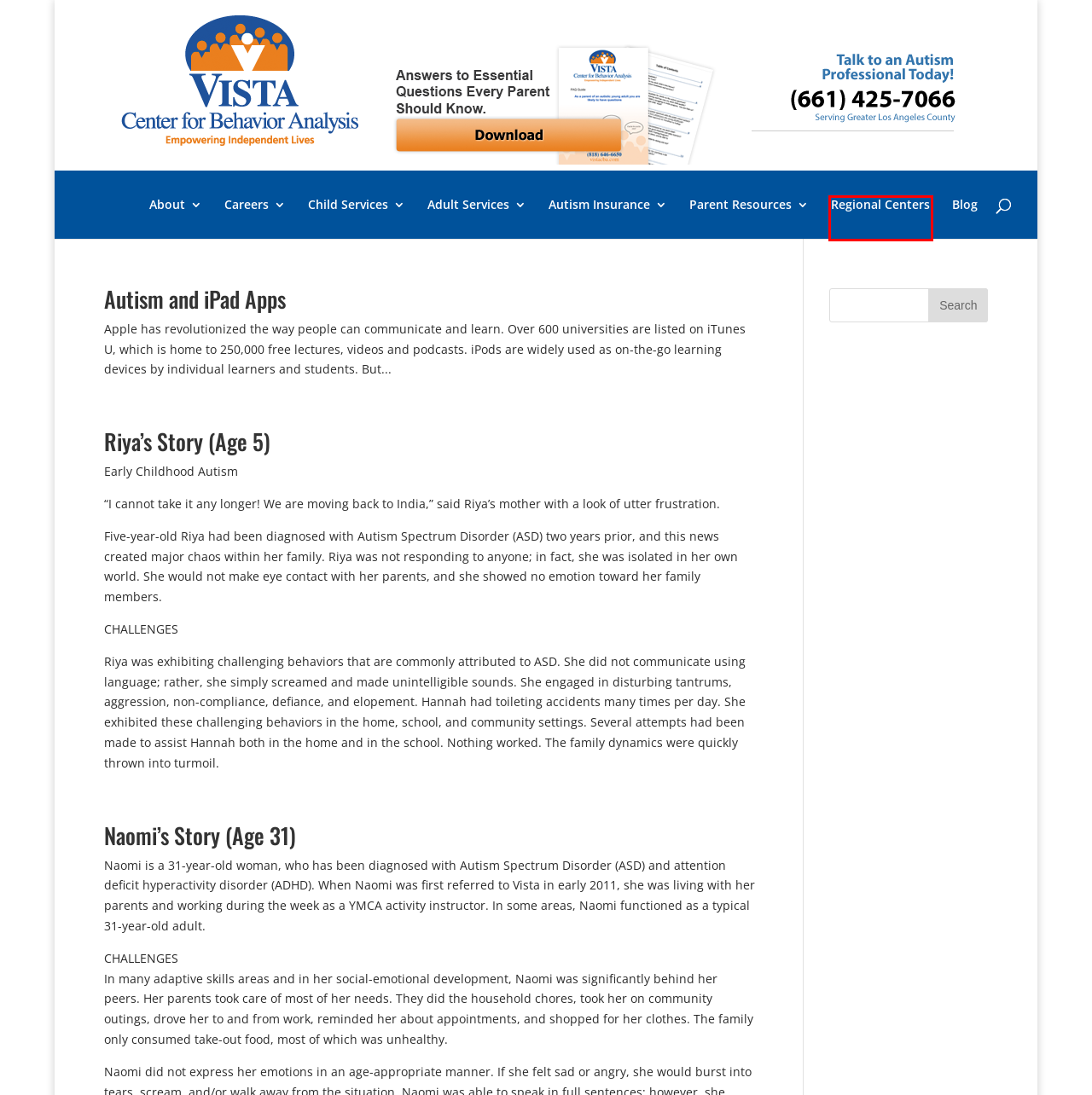Examine the screenshot of the webpage, noting the red bounding box around a UI element. Pick the webpage description that best matches the new page after the element in the red bounding box is clicked. Here are the candidates:
A. Blog | Autistic Adults and Children  ABA Treatment Services | Los Angeles, CA
B. Regional Centers | Autistic Adults and Children  ABA Treatment Services | Los Angeles, CA
C. Adult Services | Autistic Adults and Children  ABA Treatment Services | Los Angeles, CA
D. Careers | Autistic Adults and Children  ABA Treatment Services | Los Angeles, CA
E. Naomi’s Story (Age 31) | Autistic Adults and Children  ABA Treatment Services | Los Angeles, CA
F. Riya’s Story (Age 5) | Autistic Adults and Children  ABA Treatment Services | Los Angeles, CA
G. About | Autistic Adults and Children  ABA Treatment Services | Los Angeles, CA
H. Parent Resources | Autistic Adults and Children  ABA Treatment Services | Los Angeles, CA

B